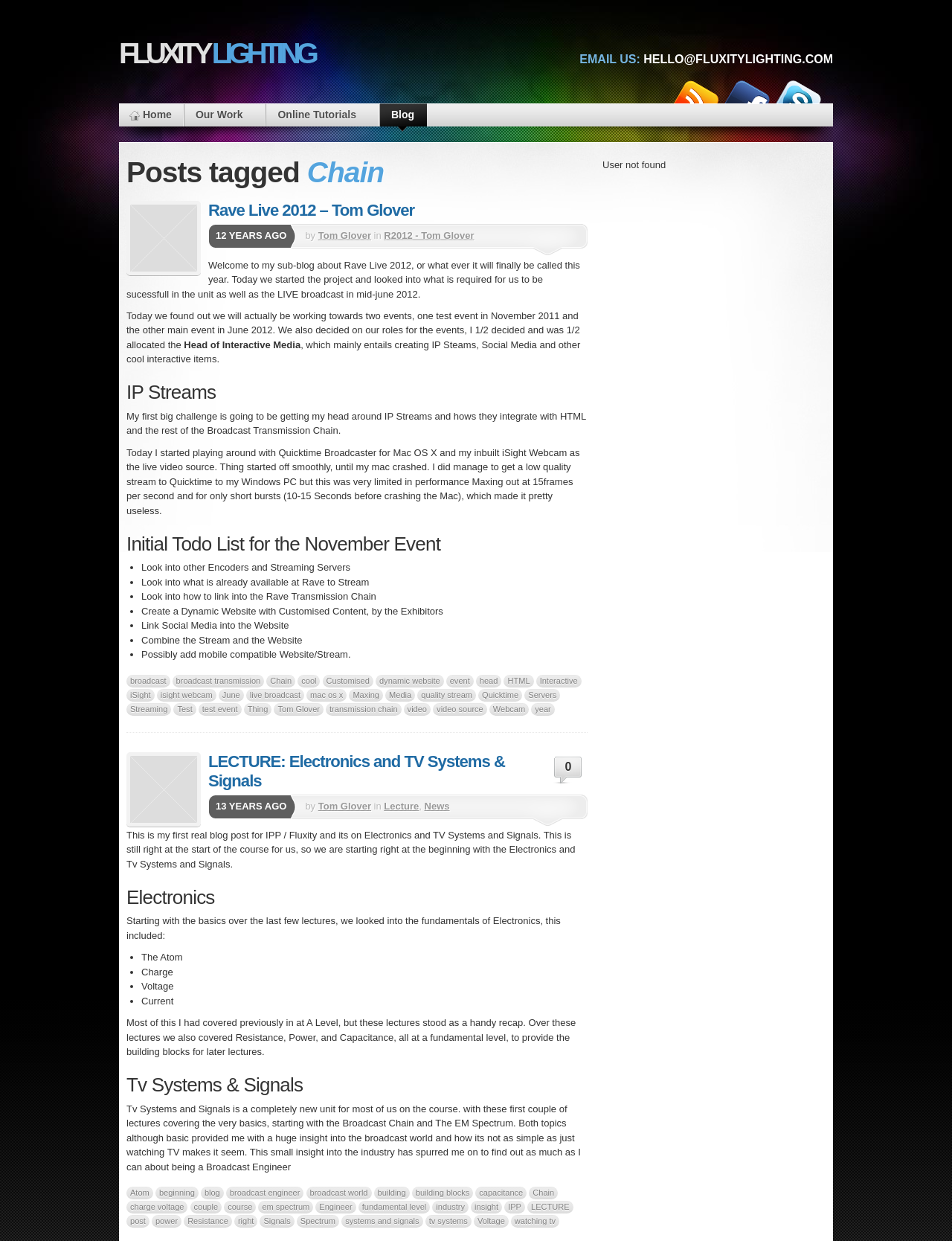Give a one-word or one-phrase response to the question:
How many years ago did the author start the Rave Live 2012 project?

12 years ago